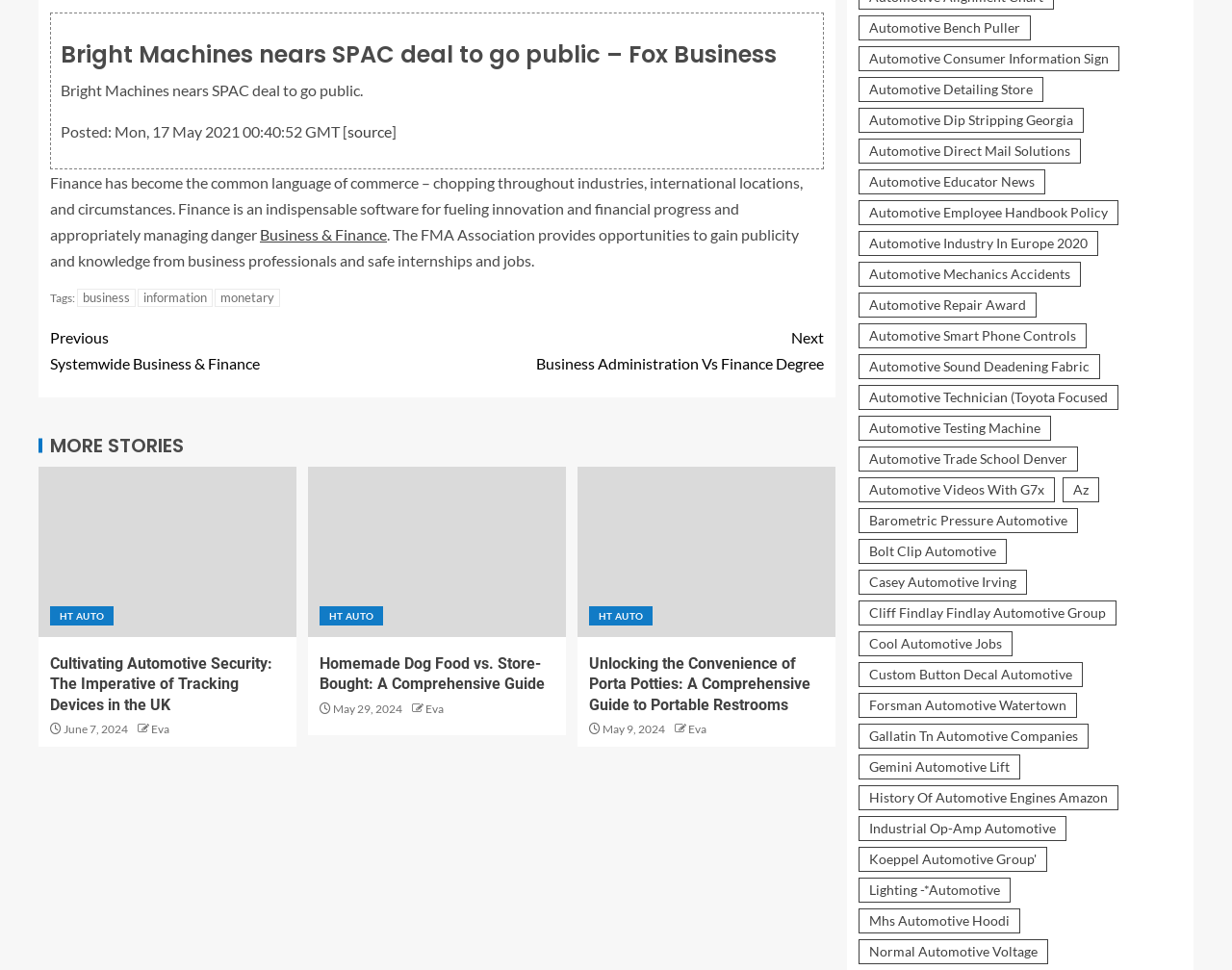Please identify the bounding box coordinates of the element's region that should be clicked to execute the following instruction: "Click on 'Business & Finance'". The bounding box coordinates must be four float numbers between 0 and 1, i.e., [left, top, right, bottom].

[0.211, 0.232, 0.314, 0.251]